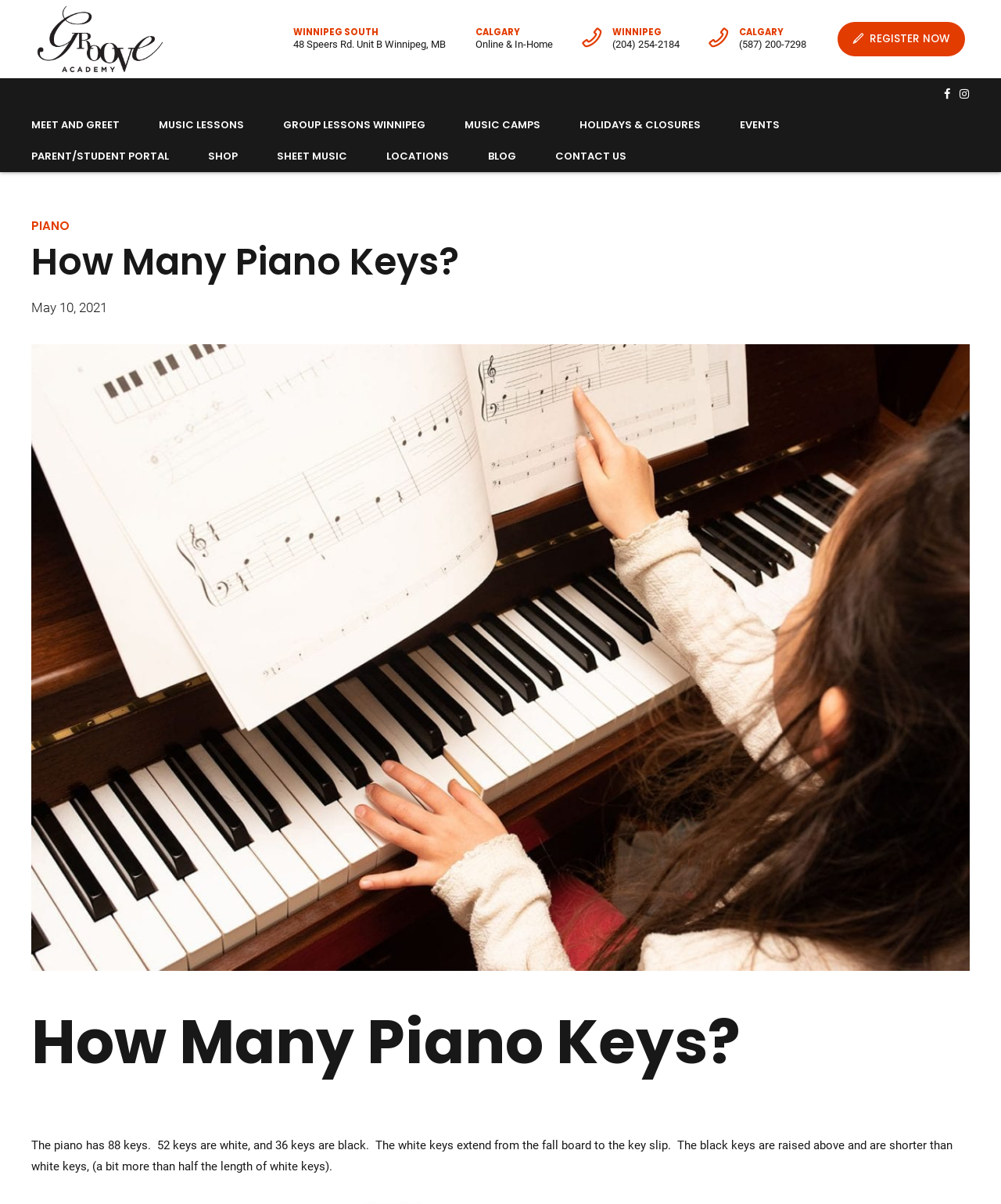Can you find and generate the webpage's heading?

PIANO
How Many Piano Keys?